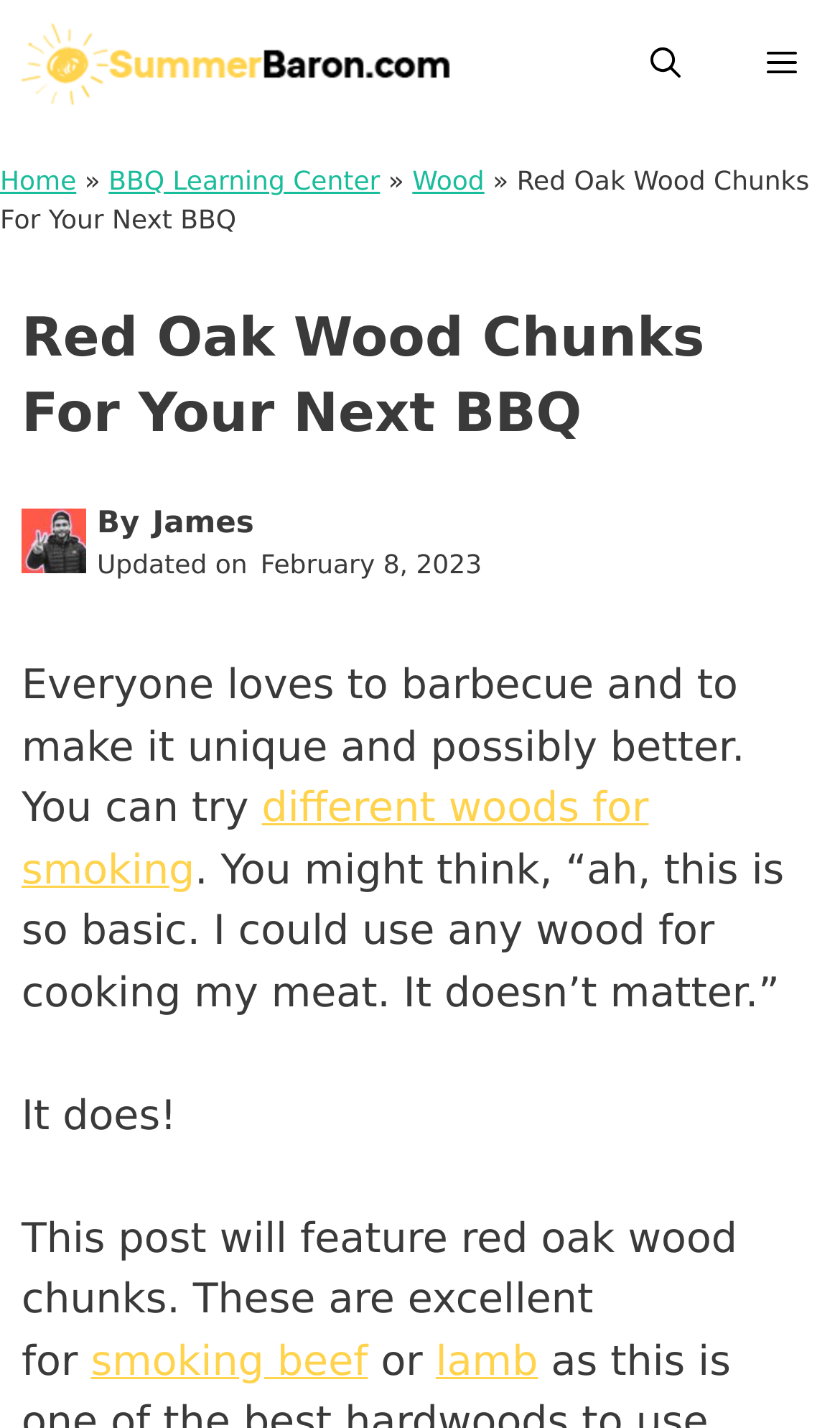Indicate the bounding box coordinates of the clickable region to achieve the following instruction: "Read about BBQ Learning Center."

[0.129, 0.116, 0.452, 0.137]